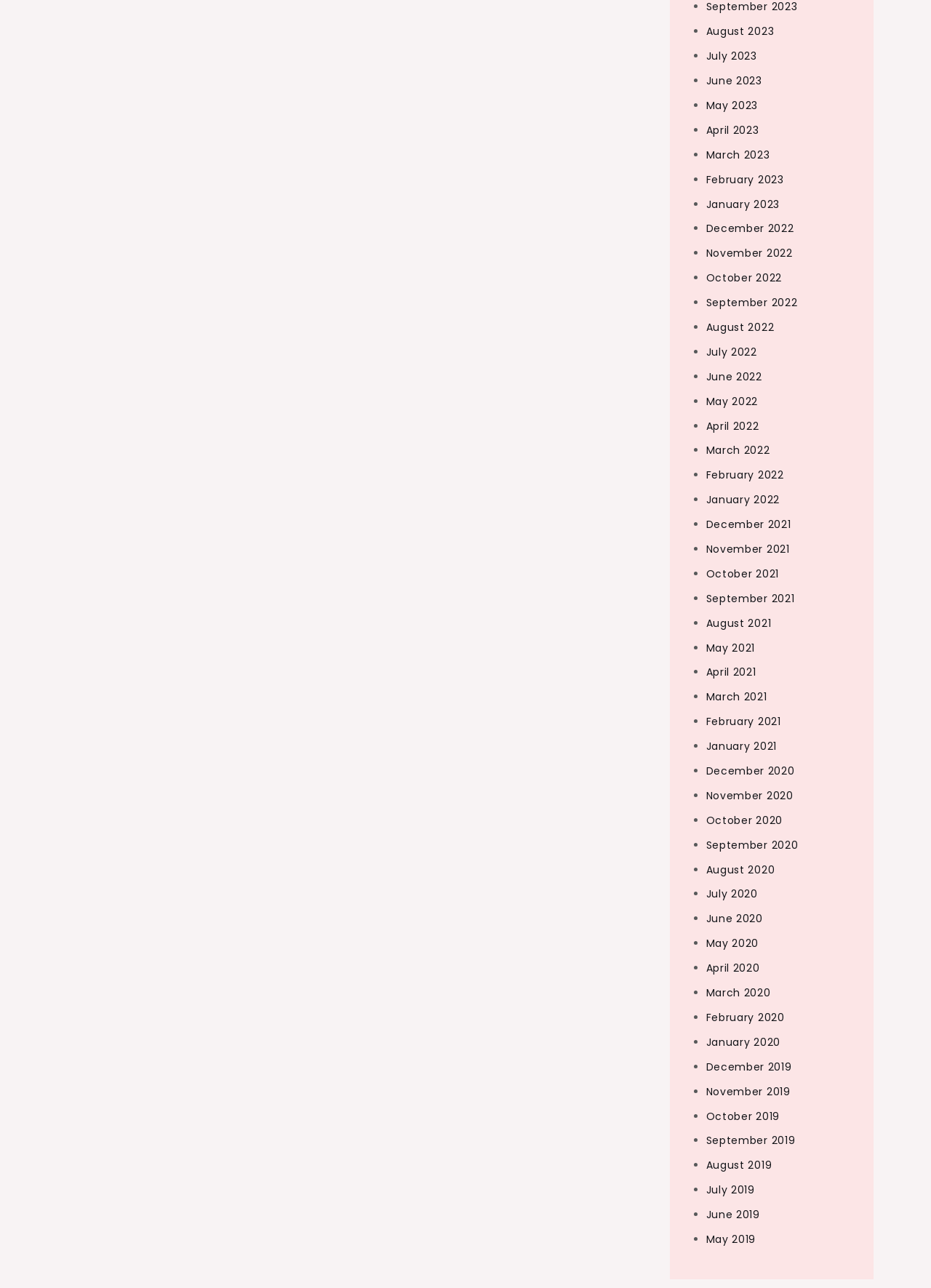Can you find the bounding box coordinates for the element that needs to be clicked to execute this instruction: "Go to December 2020"? The coordinates should be given as four float numbers between 0 and 1, i.e., [left, top, right, bottom].

[0.758, 0.593, 0.854, 0.604]